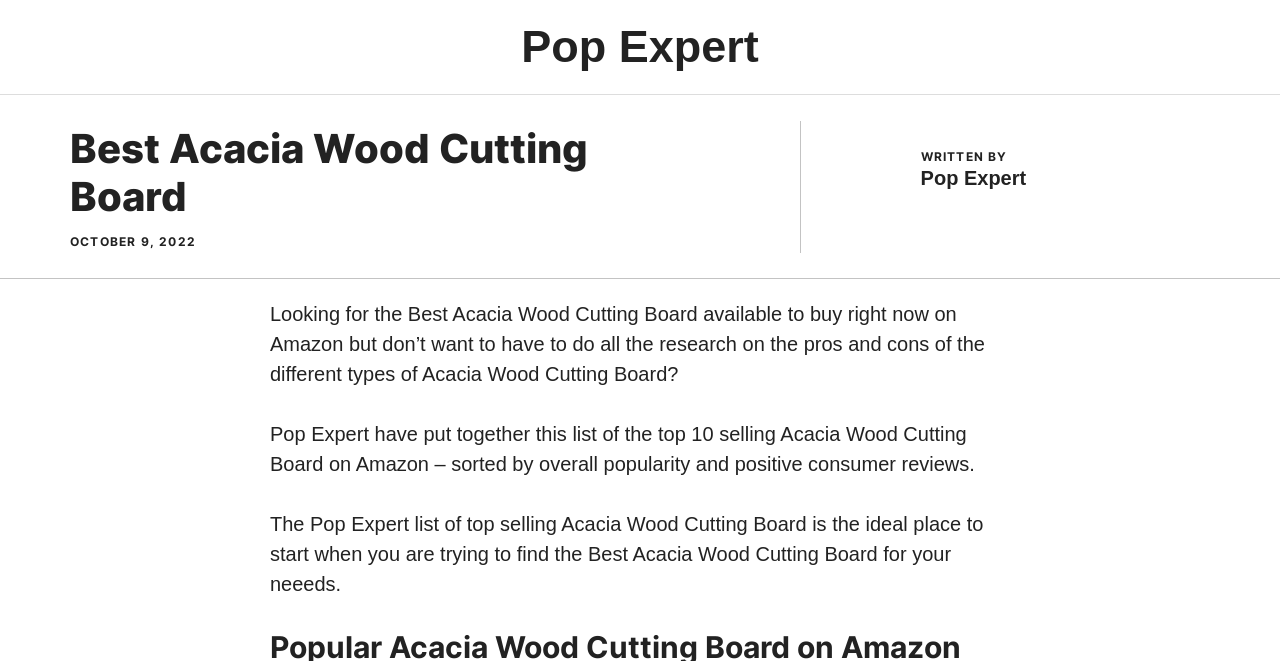What is the purpose of the Pop Expert list?
Using the image provided, answer with just one word or phrase.

To find the Best Acacia Wood Cutting Board